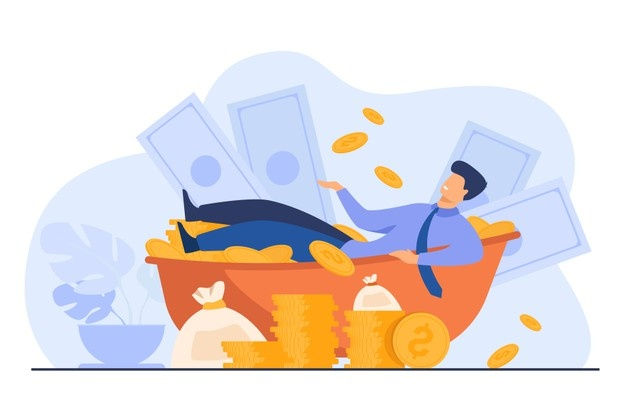What is the atmosphere in the background?
Respond to the question with a single word or phrase according to the image.

Wealth and success